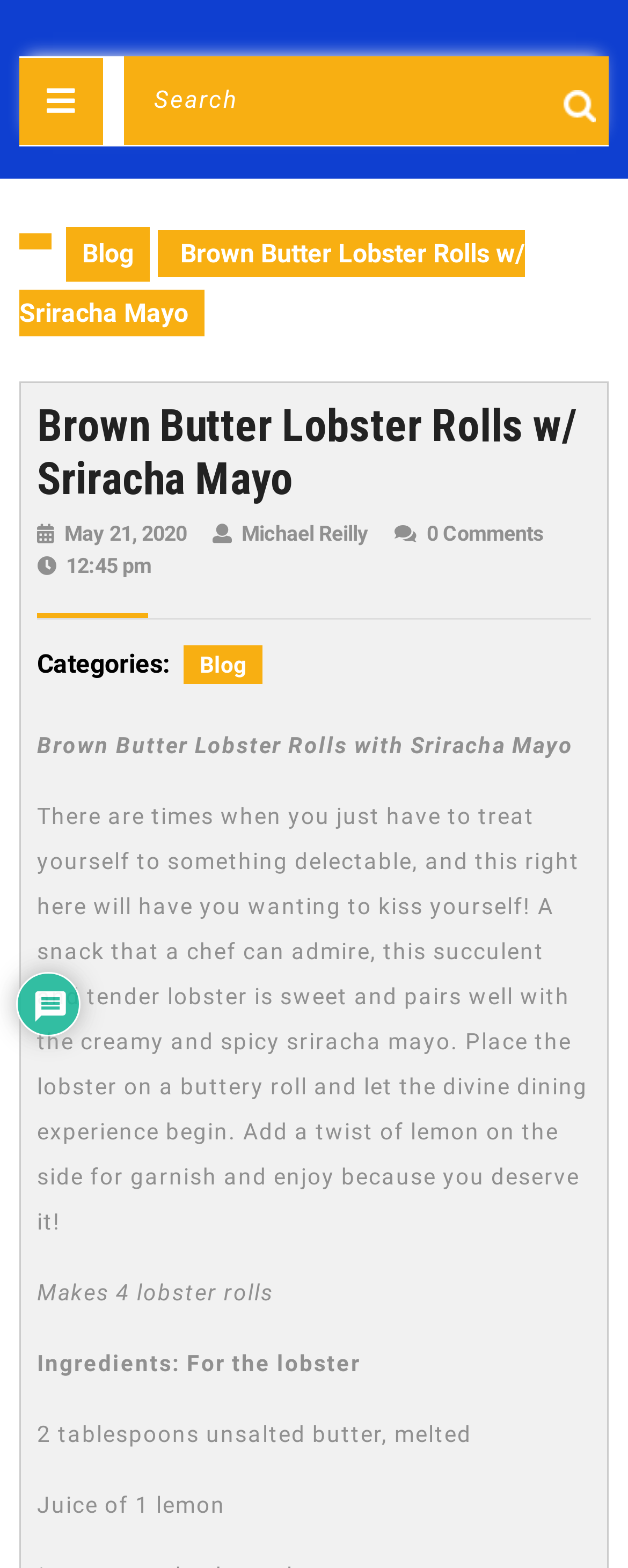Using the description: "Blog", identify the bounding box of the corresponding UI element in the screenshot.

[0.292, 0.412, 0.418, 0.437]